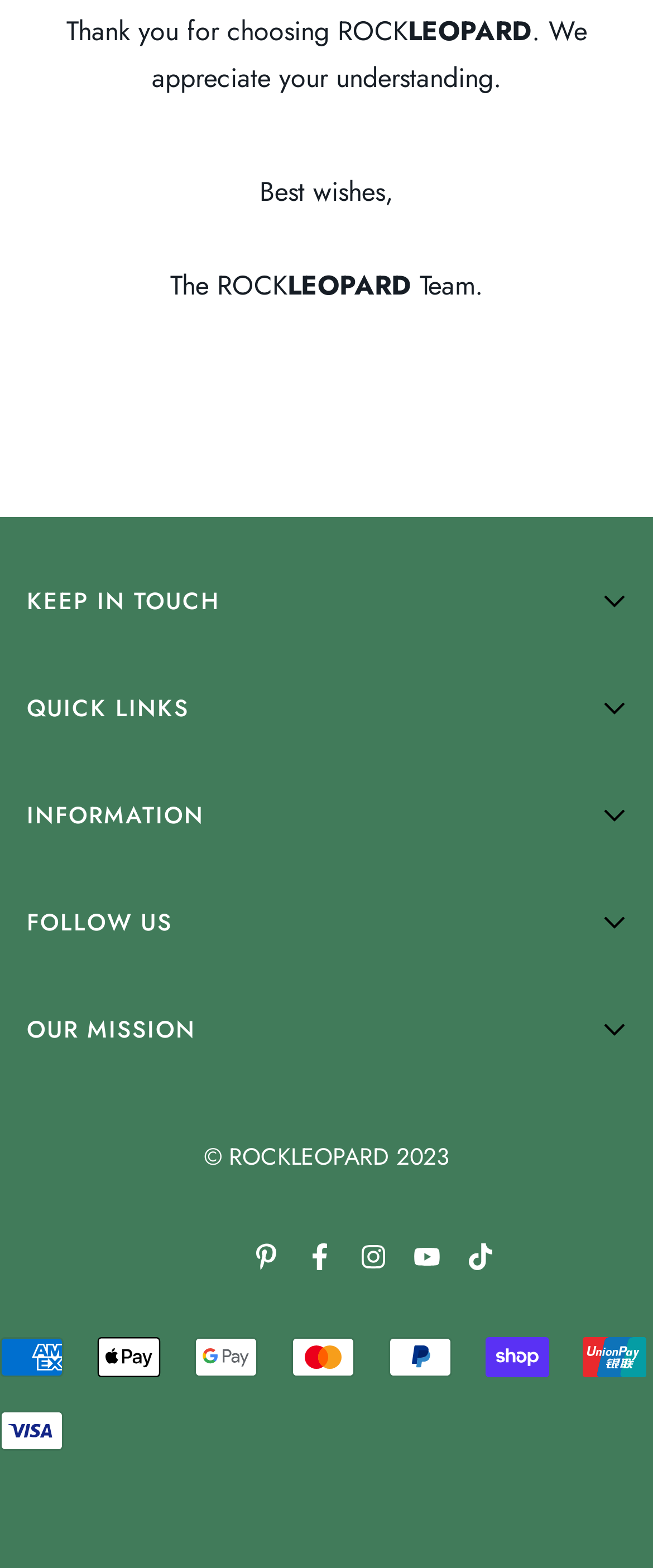Answer the question with a single word or phrase: 
What is the year of copyright?

2023